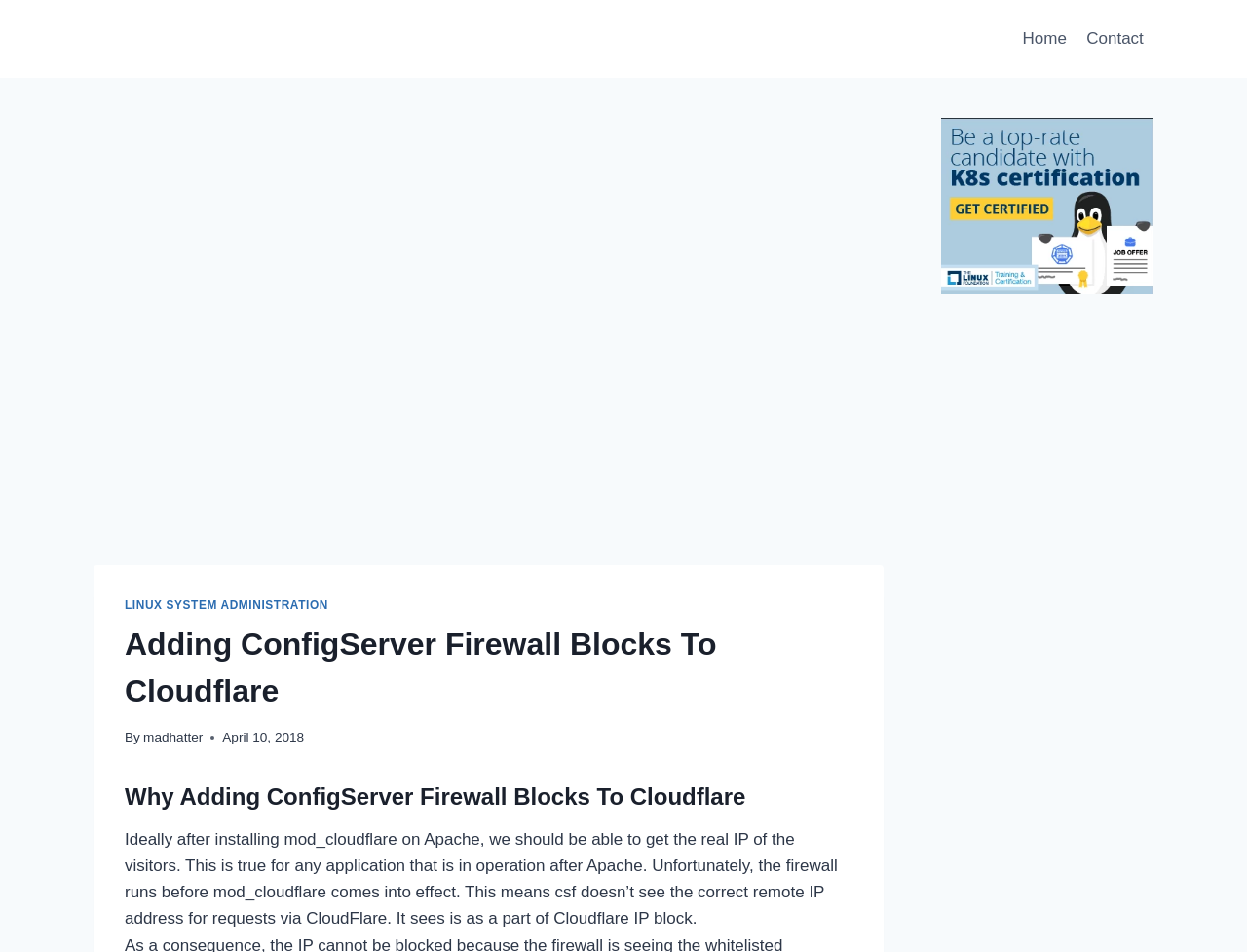When was the article published?
Please ensure your answer is as detailed and informative as possible.

The publication date of the article can be found in the header section of the webpage, where it says 'April 10, 2018'.